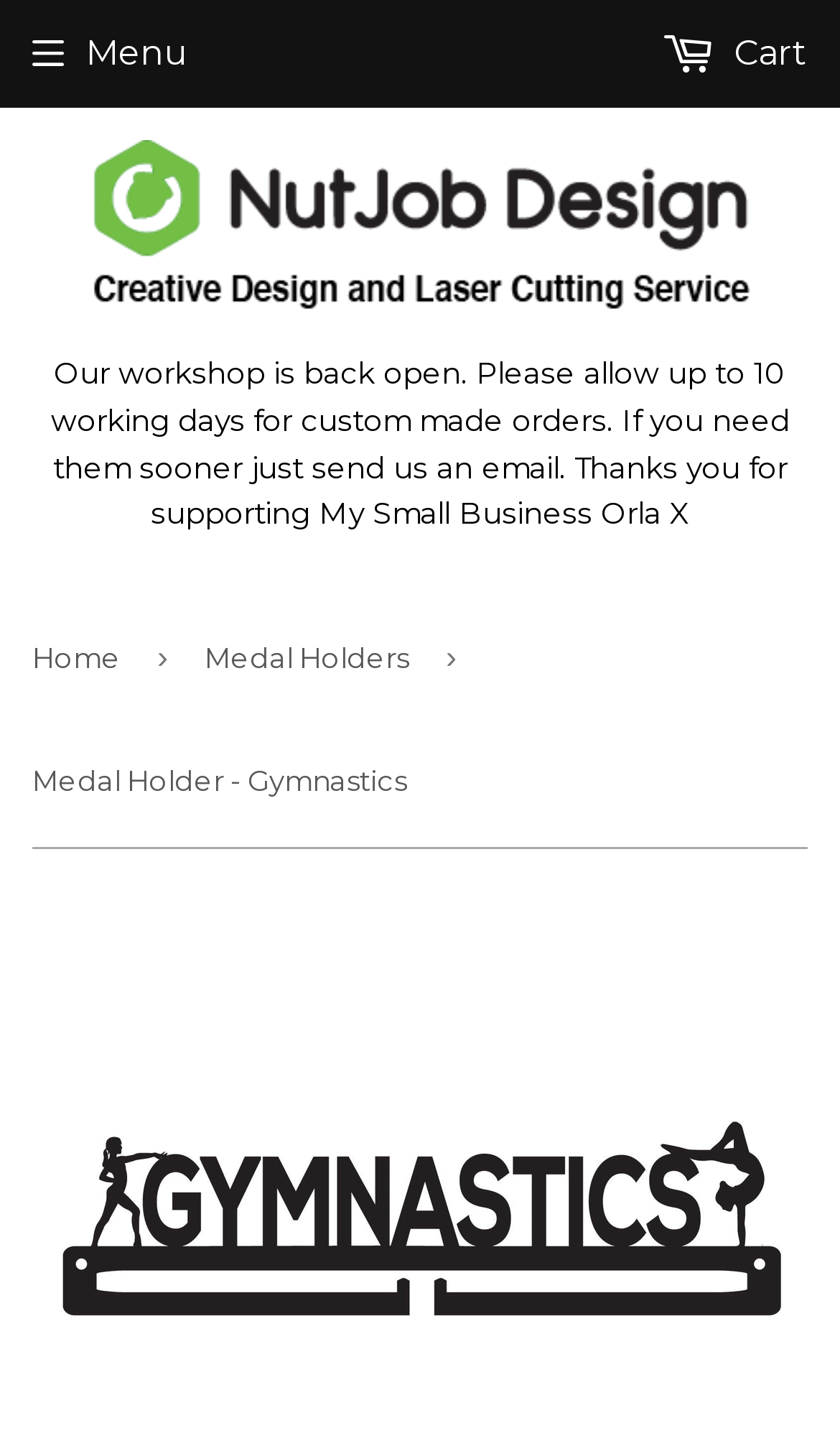What is the current page about?
Please answer the question as detailed as possible.

The current page is about 'Medal Holder - Gymnastics' as indicated by the static text element with the same text.